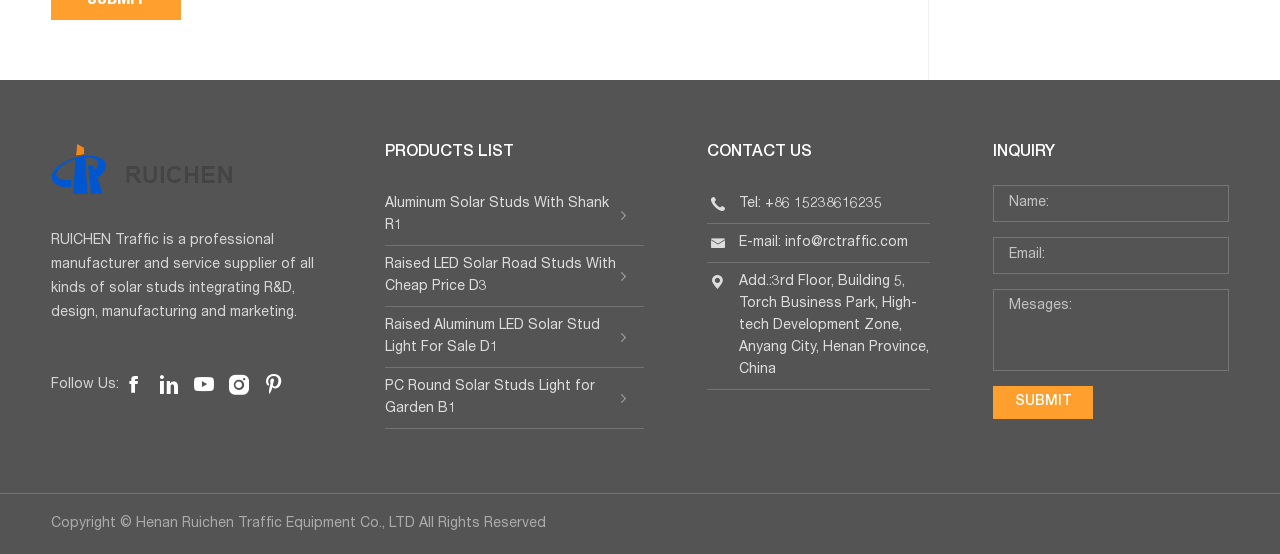Determine the bounding box coordinates of the clickable region to execute the instruction: "View Aluminum Solar Studs With Shank R1 product". The coordinates should be four float numbers between 0 and 1, denoted as [left, top, right, bottom].

[0.301, 0.334, 0.503, 0.444]